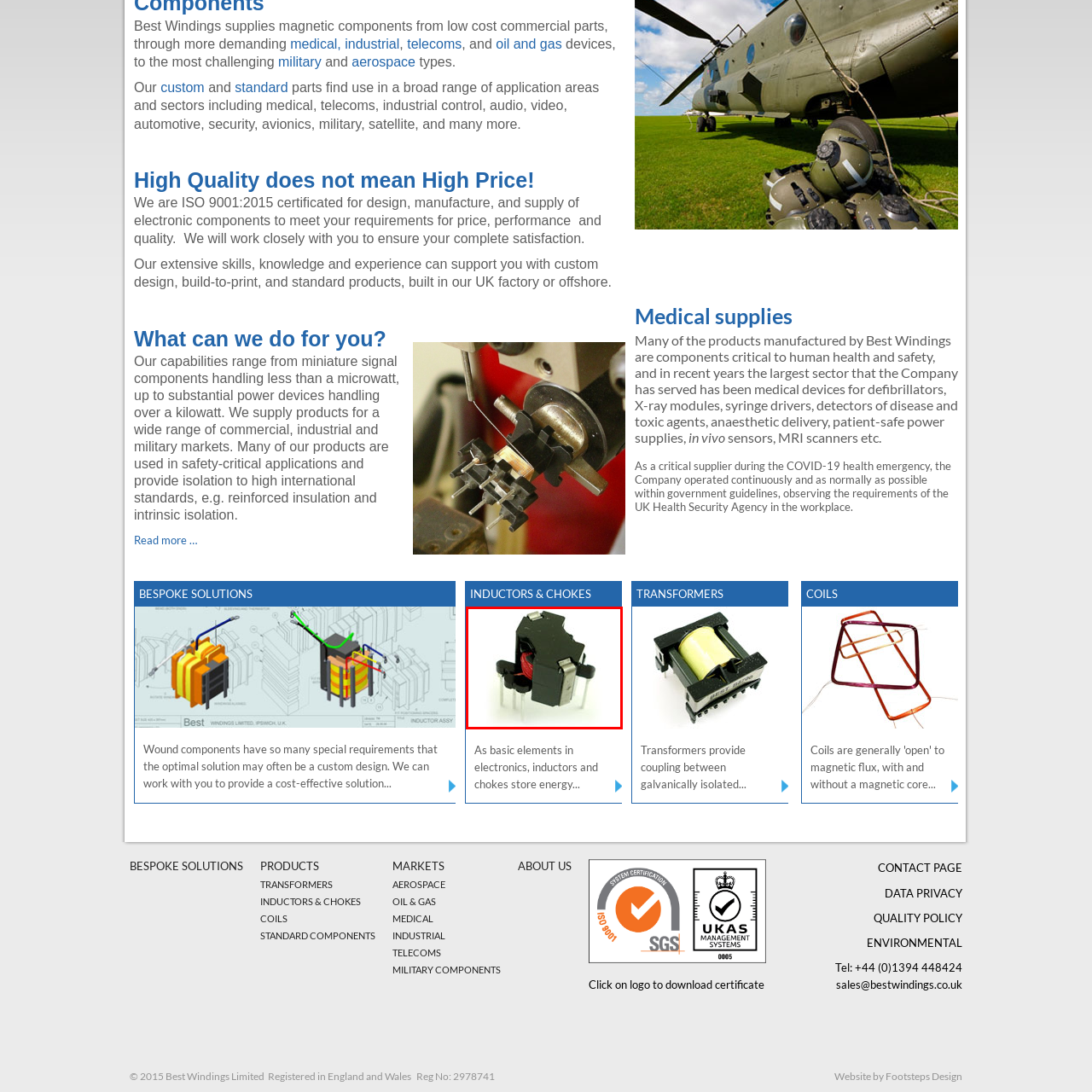Observe the highlighted image and answer the following: What is the purpose of the metal pins?

secure integration